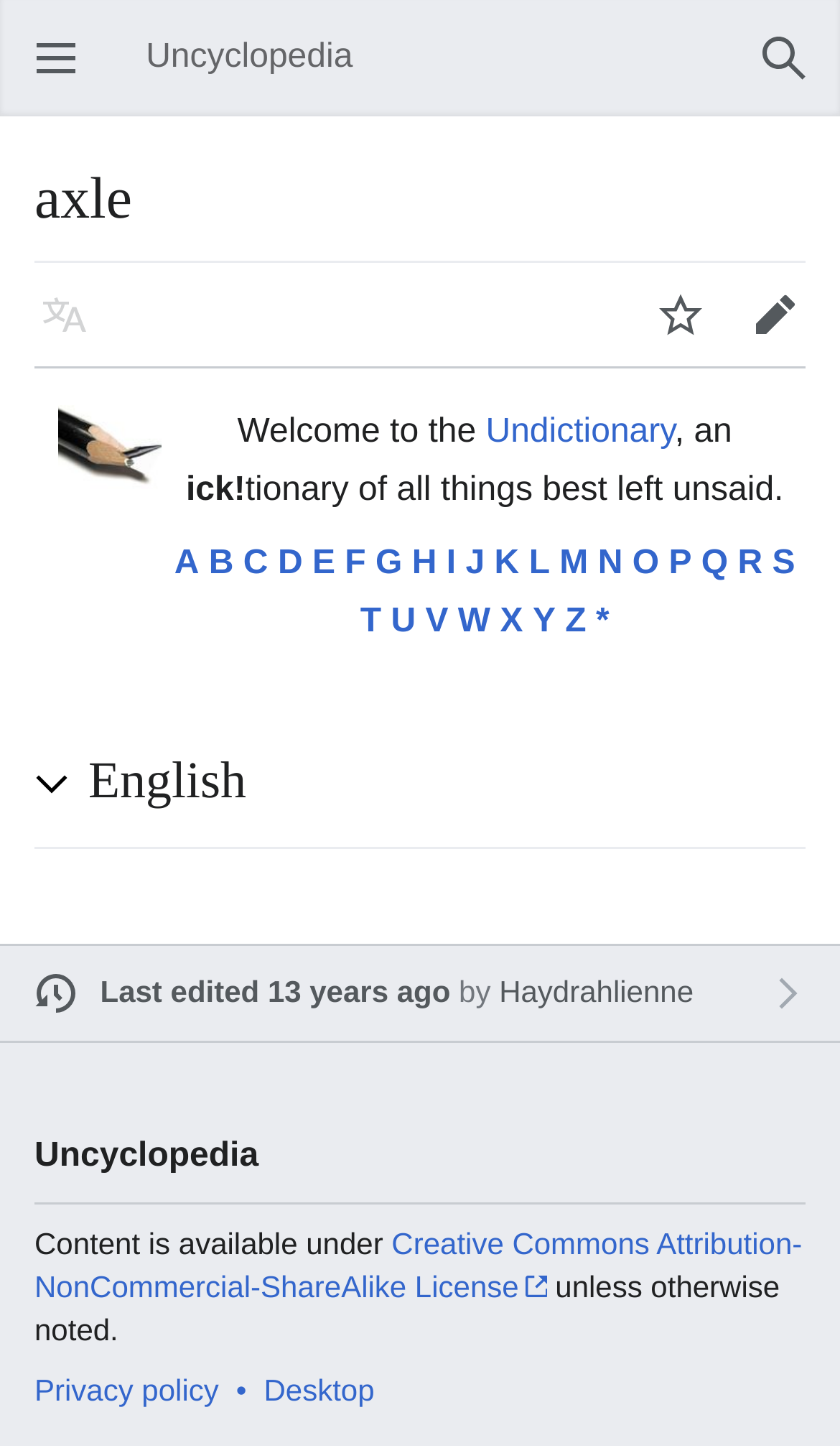Who is the last editor of the page?
Please answer the question with as much detail as possible using the screenshot.

I found the answer by looking at the link element that says 'Last edited 13 years ago by Haydrahlienne', which is located in the contentinfo section.